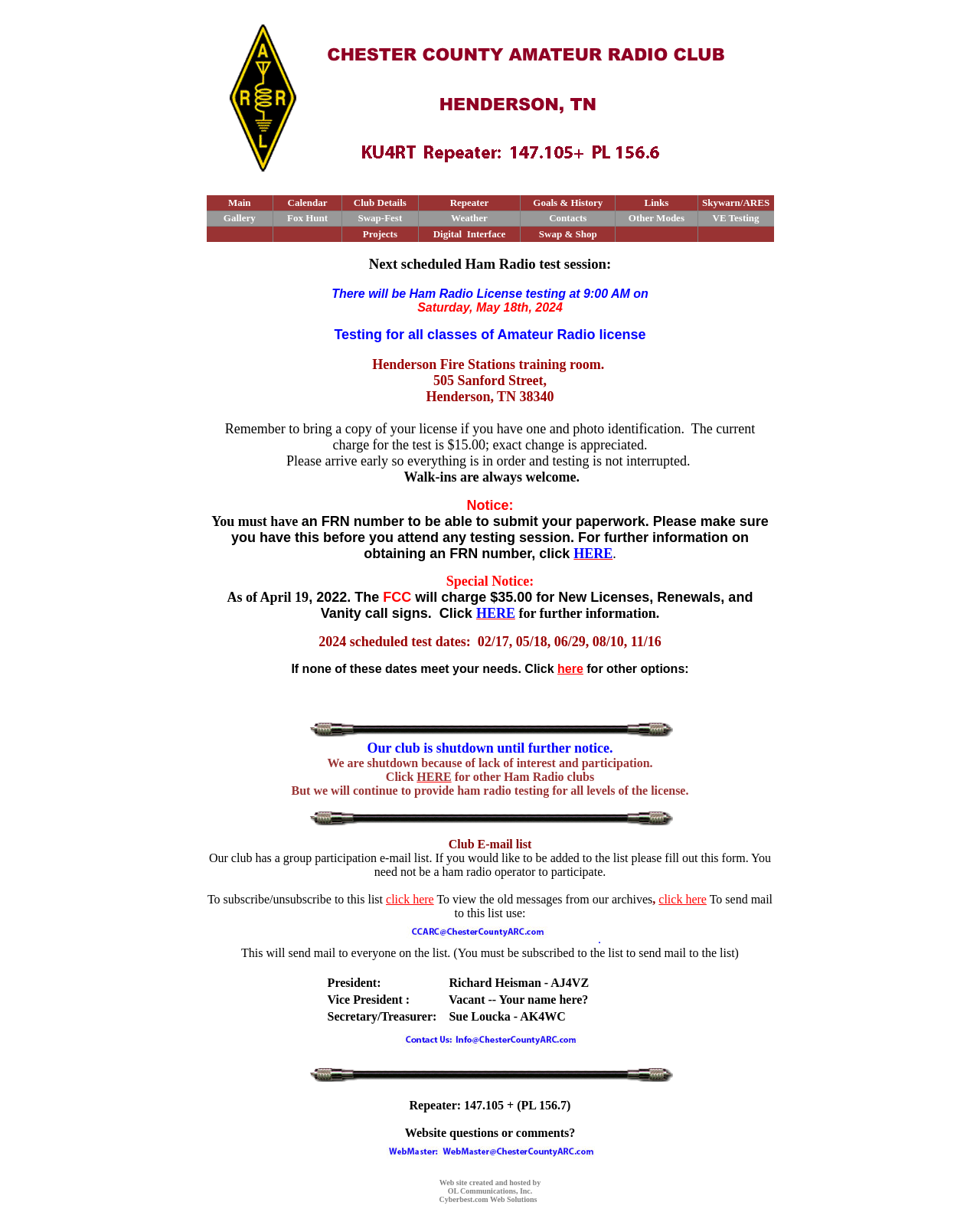Identify the bounding box coordinates of the HTML element based on this description: "Swap-Fest".

[0.365, 0.175, 0.41, 0.184]